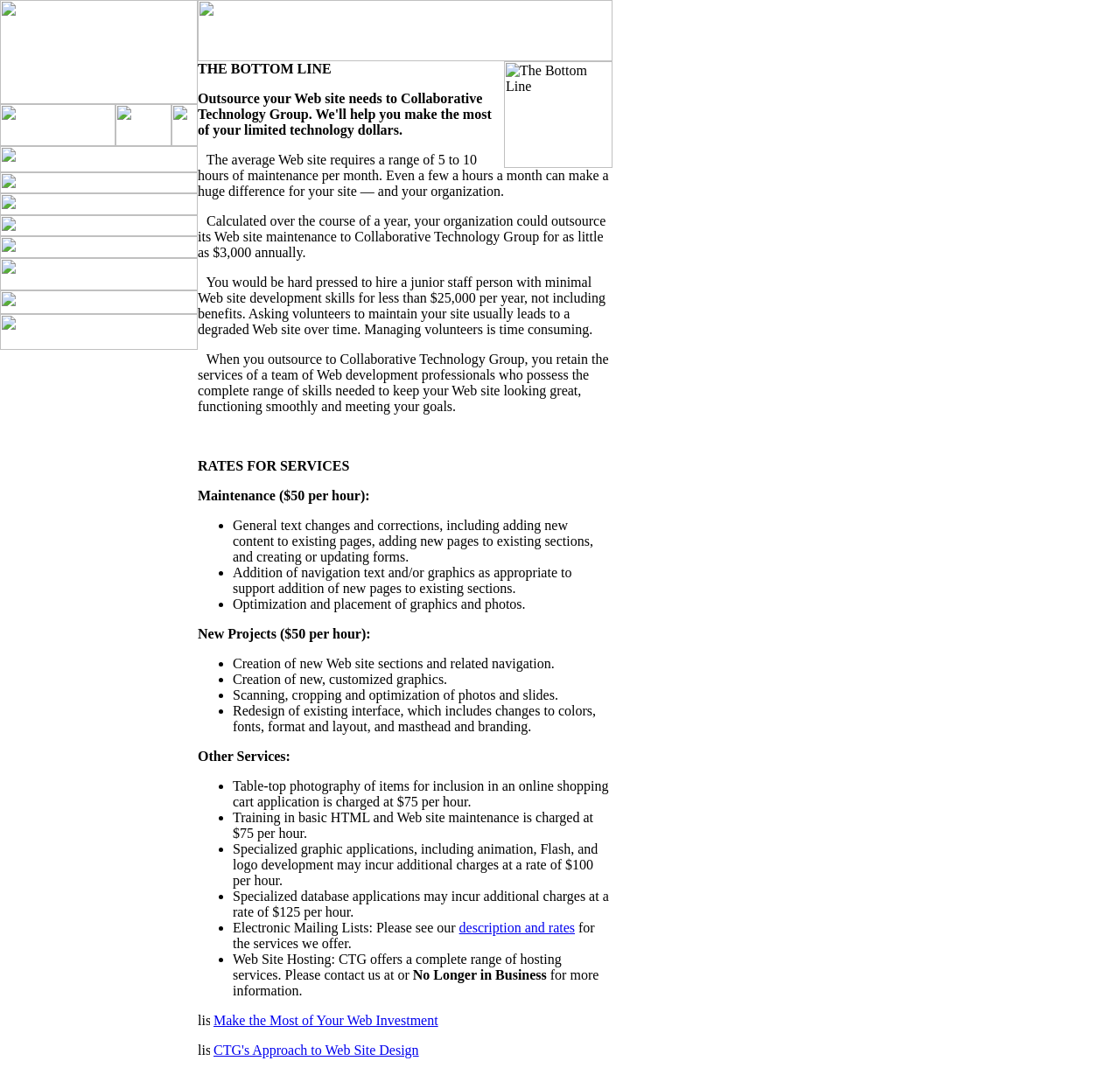Please predict the bounding box coordinates of the element's region where a click is necessary to complete the following instruction: "Click the link at the top left corner". The coordinates should be represented by four float numbers between 0 and 1, i.e., [left, top, right, bottom].

[0.0, 0.086, 0.177, 0.1]